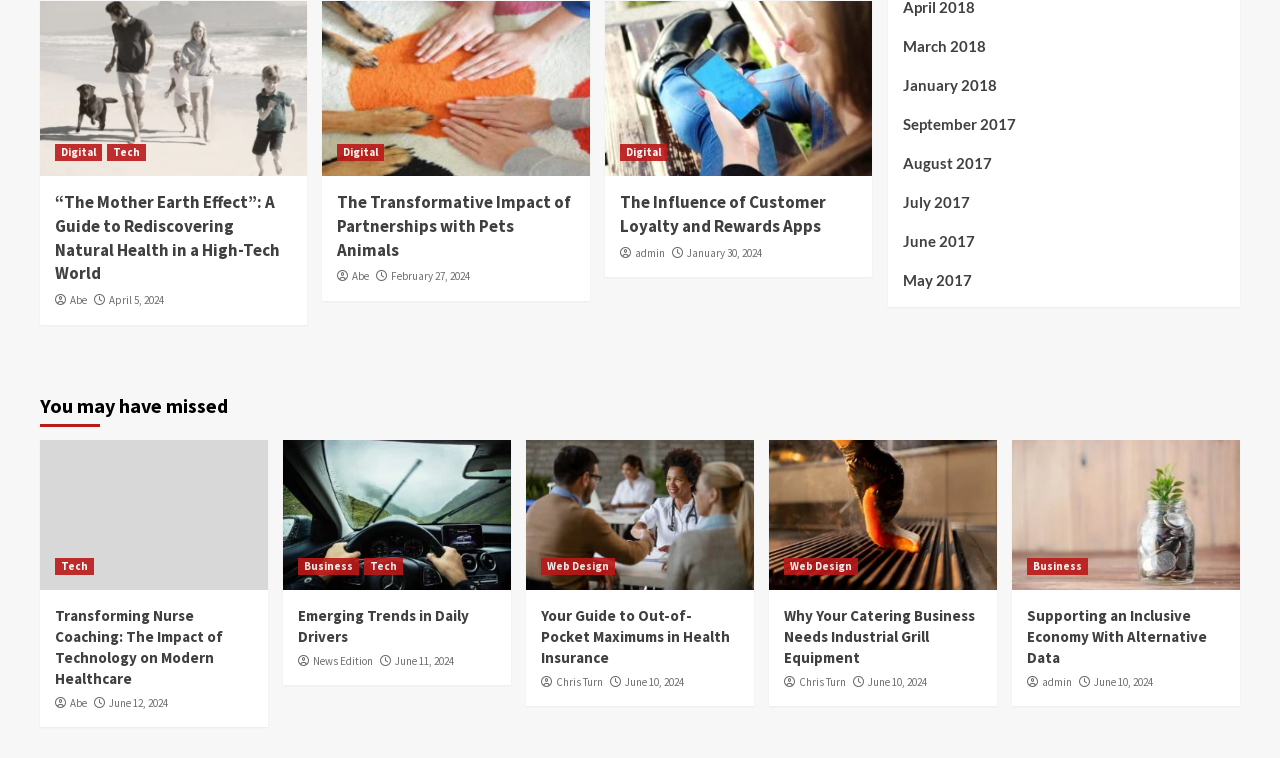Locate the bounding box coordinates of the element I should click to achieve the following instruction: "View articles from March 2018".

[0.705, 0.045, 0.957, 0.097]